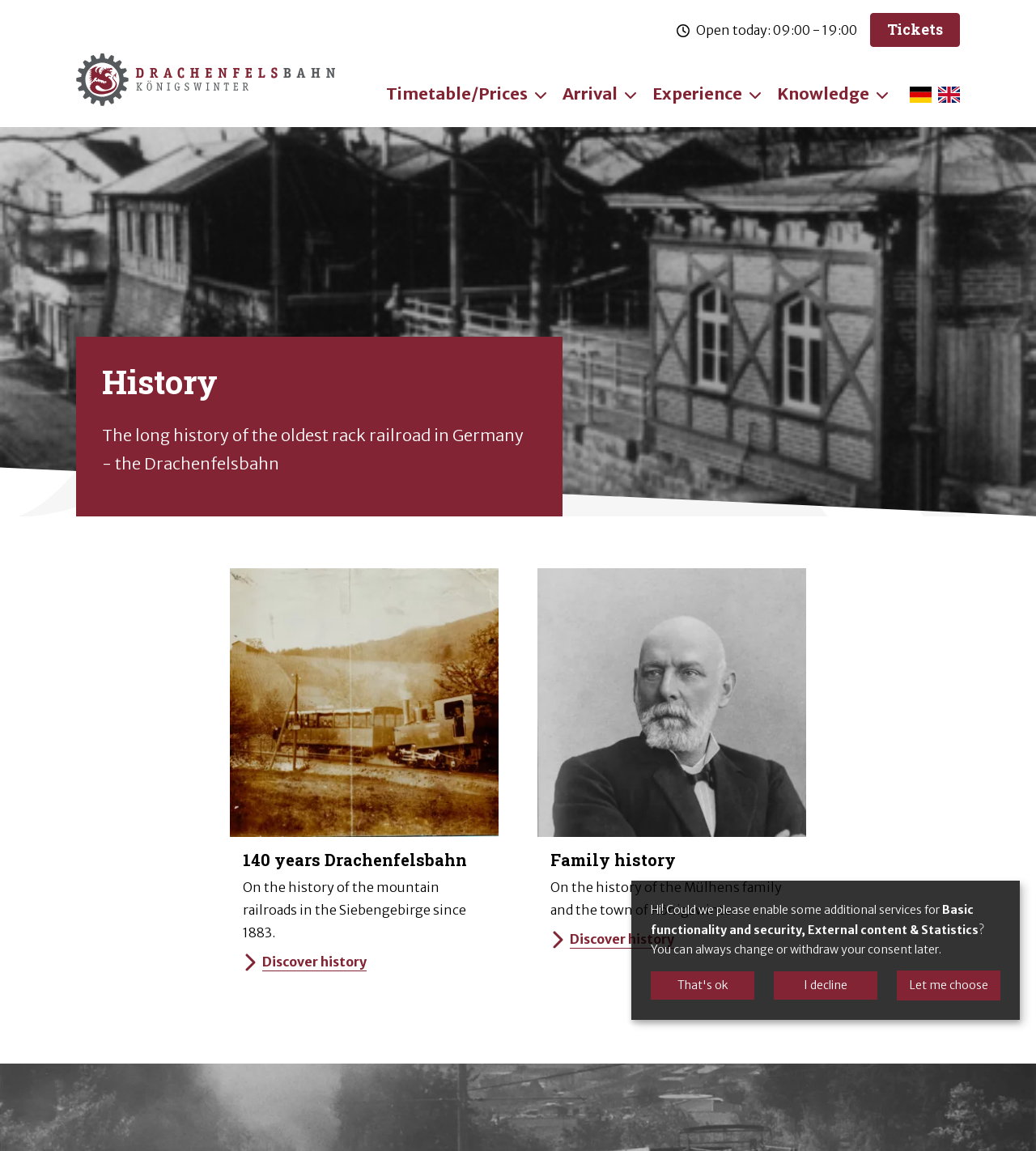Determine the bounding box coordinates for the UI element with the following description: "Discover history". The coordinates should be four float numbers between 0 and 1, represented as [left, top, right, bottom].

[0.234, 0.828, 0.354, 0.842]